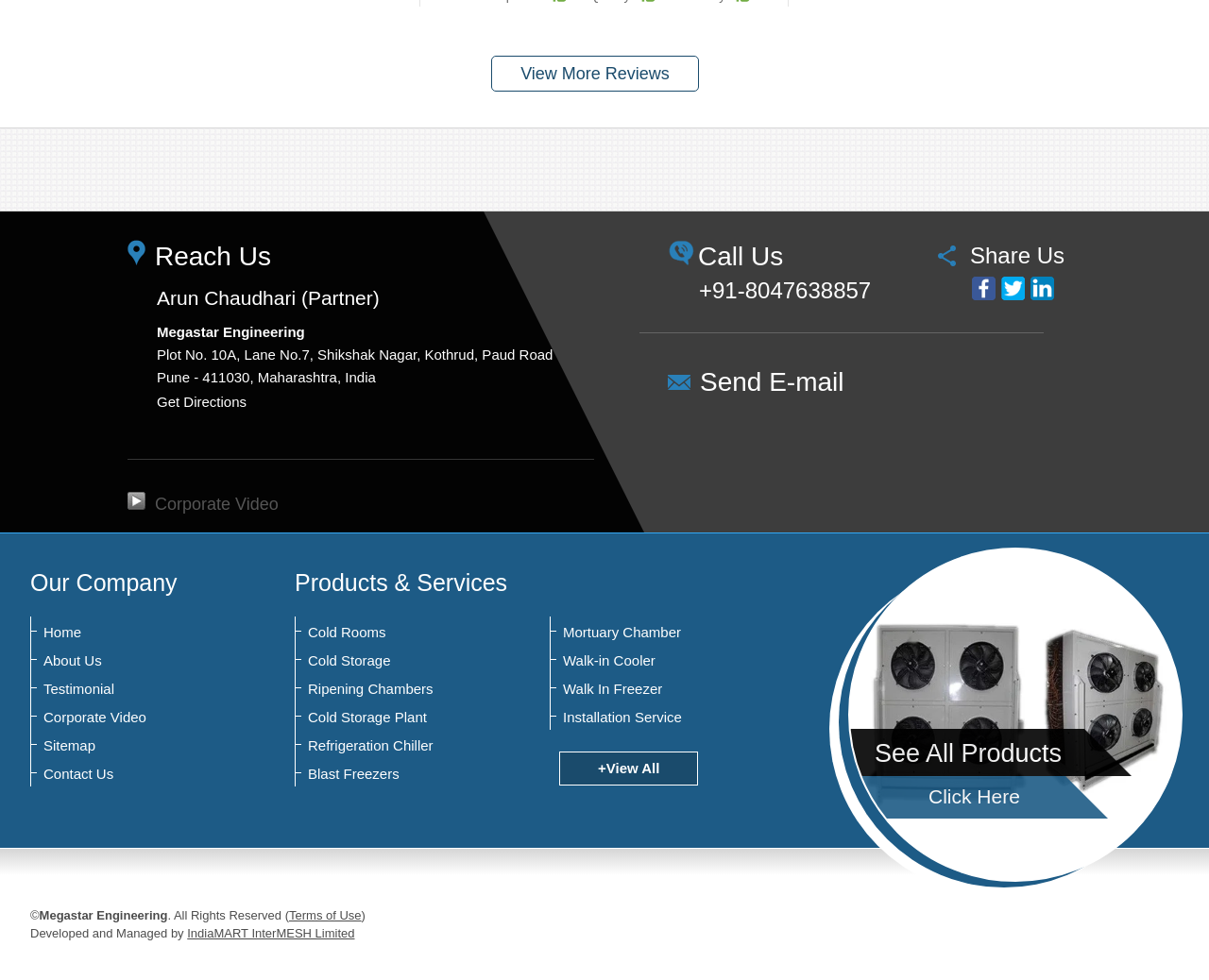Please identify the bounding box coordinates of the element that needs to be clicked to perform the following instruction: "Get directions".

[0.13, 0.402, 0.204, 0.418]